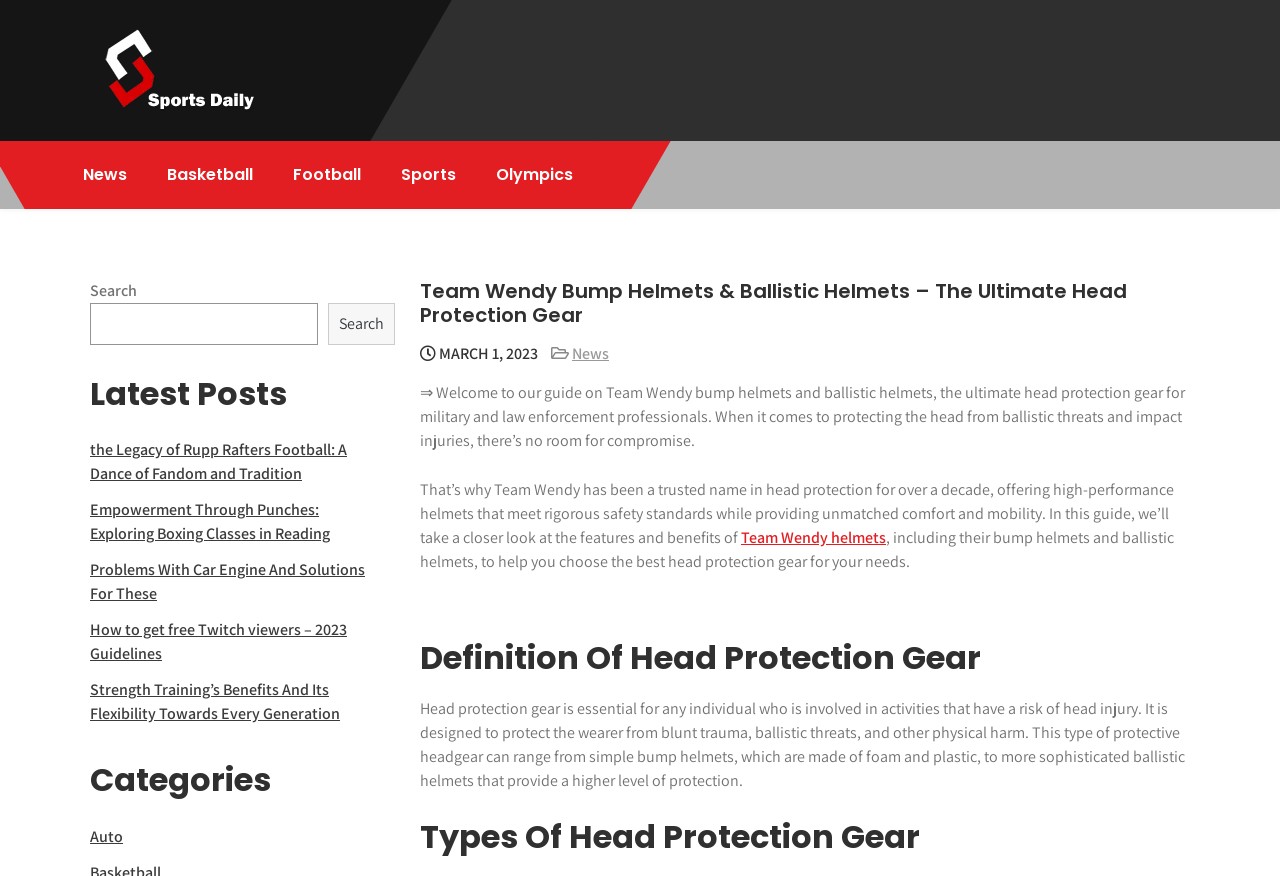What is the name of the trusted brand mentioned in the article?
Using the image, provide a concise answer in one word or a short phrase.

Team Wendy